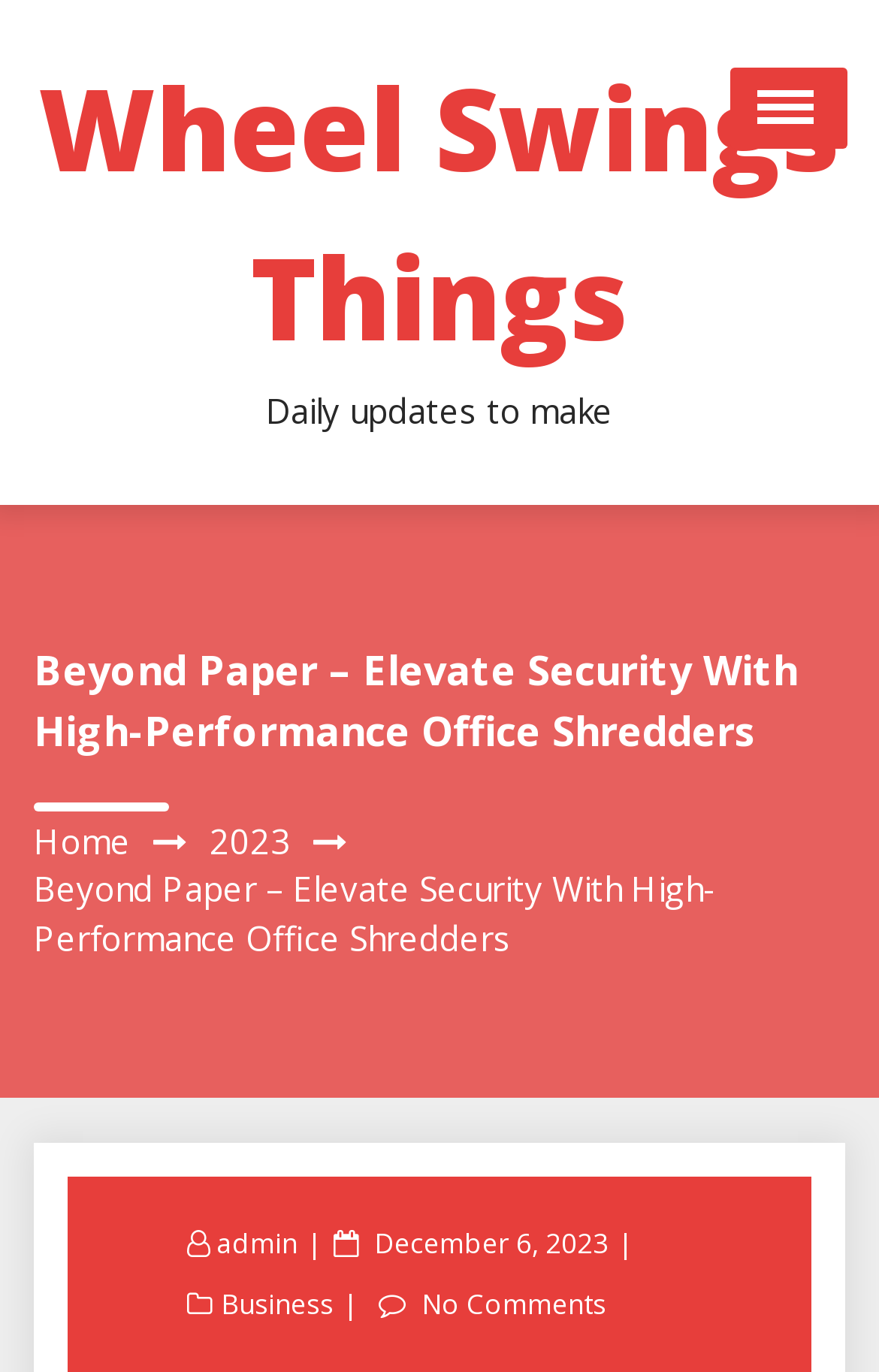Illustrate the webpage's structure and main components comprehensively.

The webpage appears to be a blog or news article page. At the top, there is a heading that reads "Wheel Swings Things" which is also a clickable link. Below this heading, there is a static text that says "Daily updates to make". 

On the top right corner, there is an "Open Menu" button. On the left side of the page, there is a vertical menu with links to different categories such as "Shopping", "Business", "Games", and "General". 

Below the menu, there is a main heading that reads "Beyond Paper – Elevate Security With High-Performance Office Shredders". Under this heading, there are links to "Home" and "2023" on the same line, followed by a static text that repeats the main heading. 

Further down, there is a link to "admin" and a static text that says "Posted on", followed by a link to the date "December 6, 2023" which also contains a time element. Below this, there are links to "Business" and "No Comments".